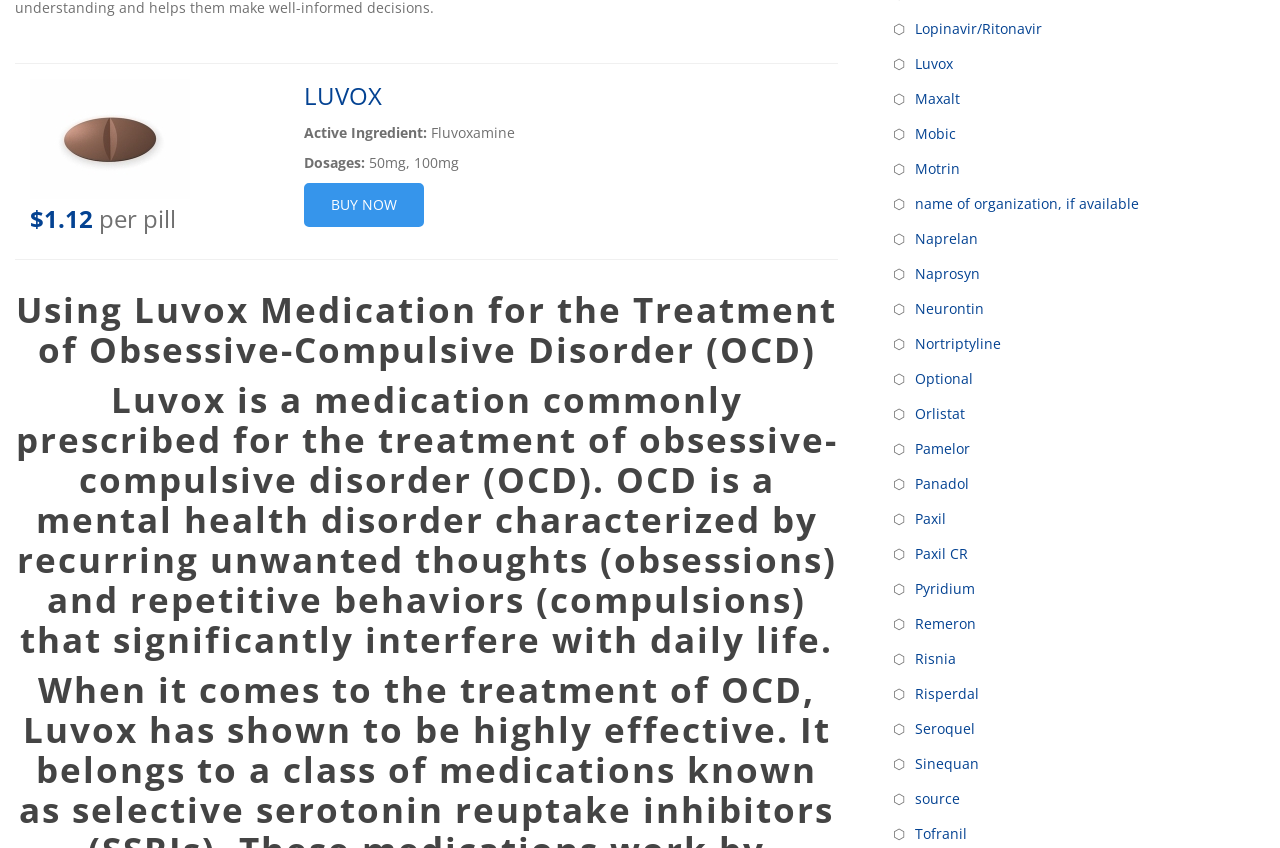What are the available dosages of Luvox?
Provide a detailed and well-explained answer to the question.

The available dosages of Luvox can be found in the StaticText elements with the texts 'Dosages:' and '50mg, 100mg'. These elements are located near each other, suggesting that they are related and provide the dosage information.